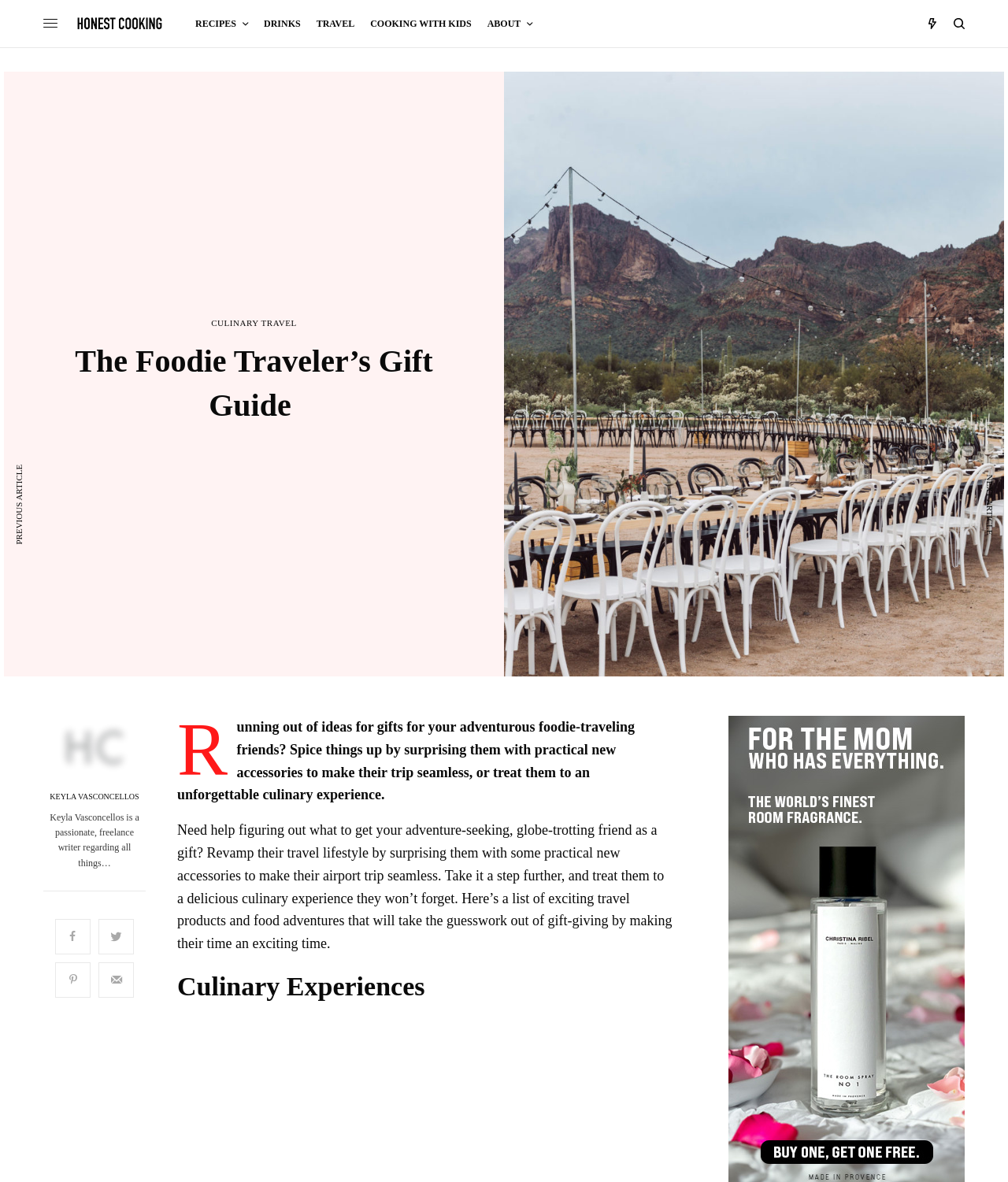Please reply to the following question using a single word or phrase: 
What is the purpose of the article?

Gift ideas